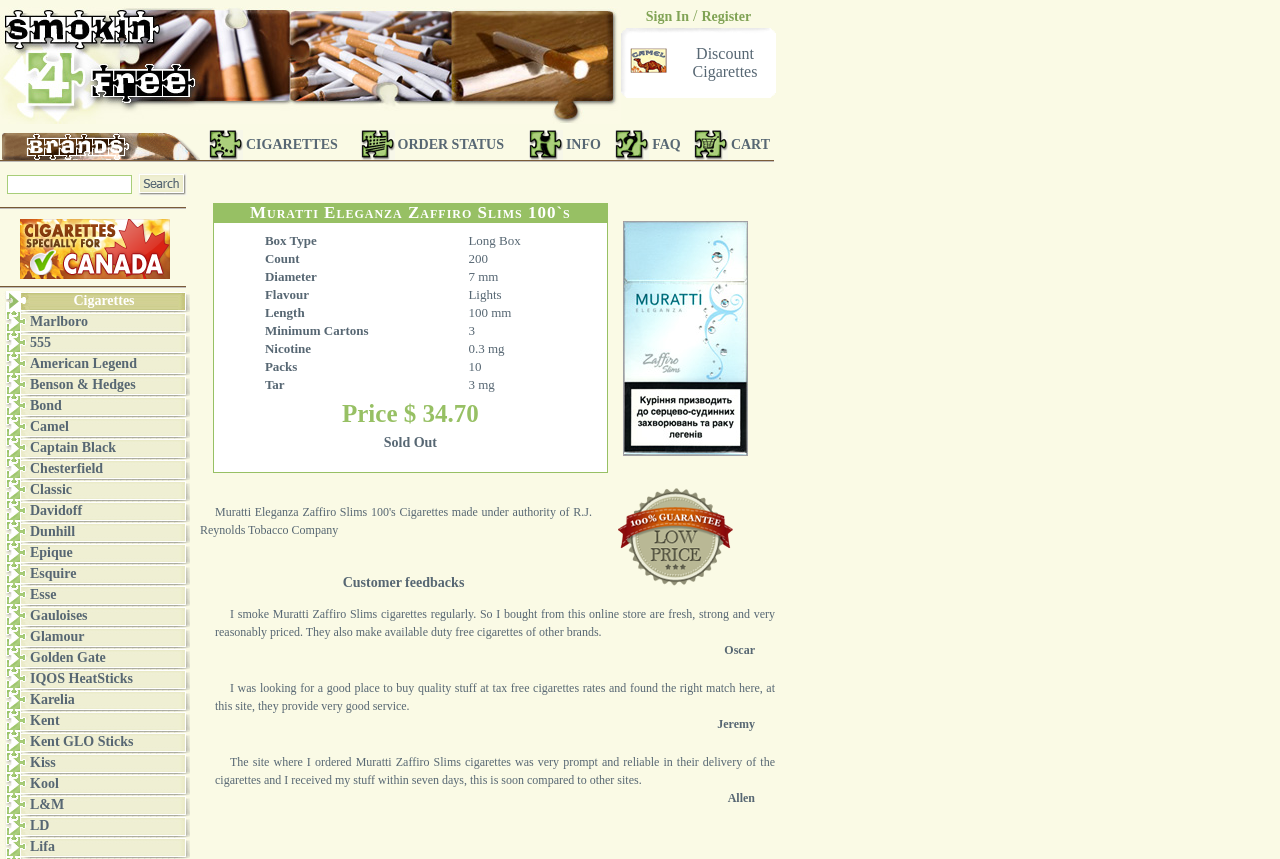Identify the coordinates of the bounding box for the element described below: "name="query"". Return the coordinates as four float numbers between 0 and 1: [left, top, right, bottom].

[0.005, 0.204, 0.103, 0.226]